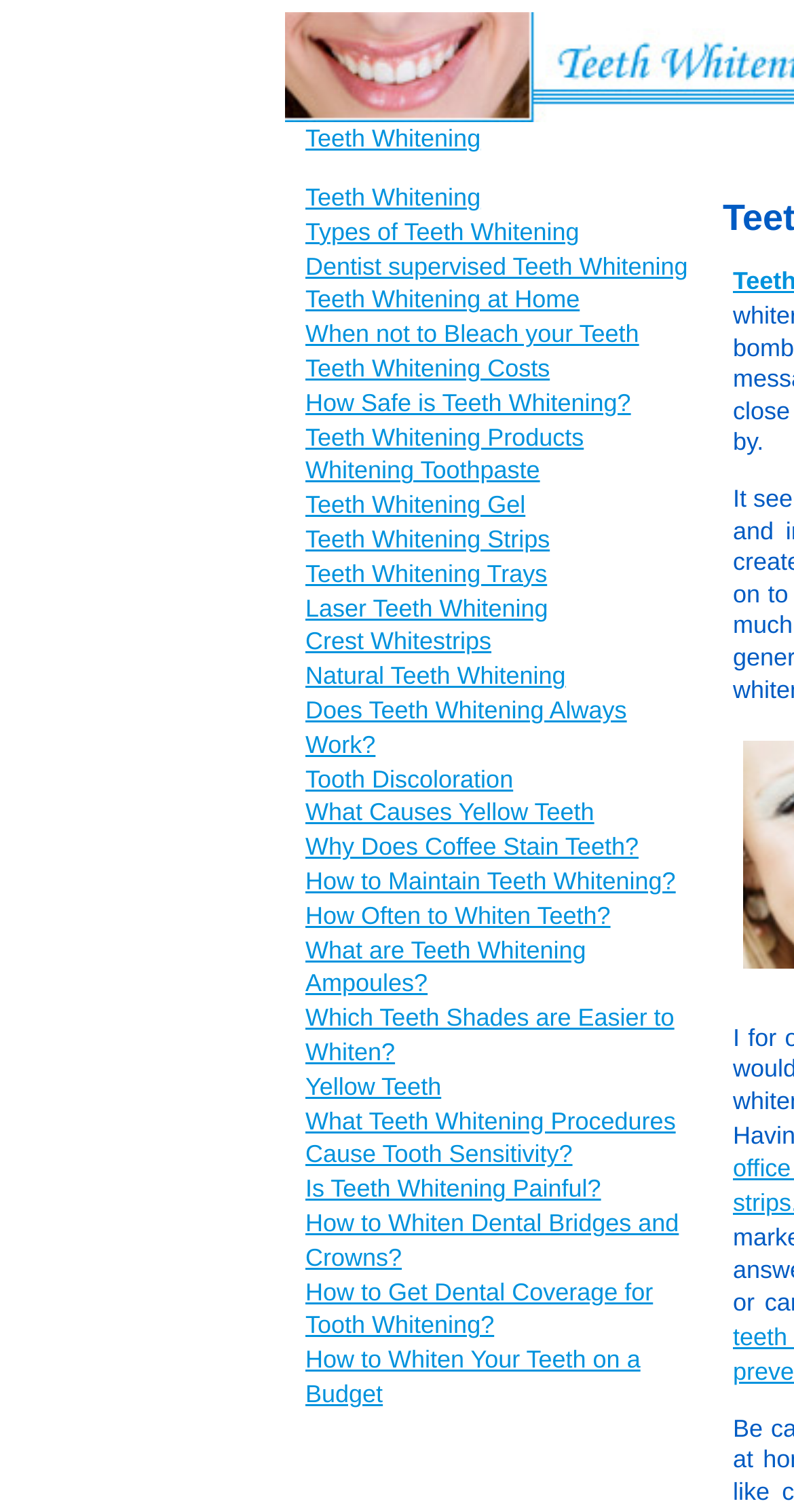Please find the top heading of the webpage and generate its text.

Teeth Whitening - Teeth Whitening Guide